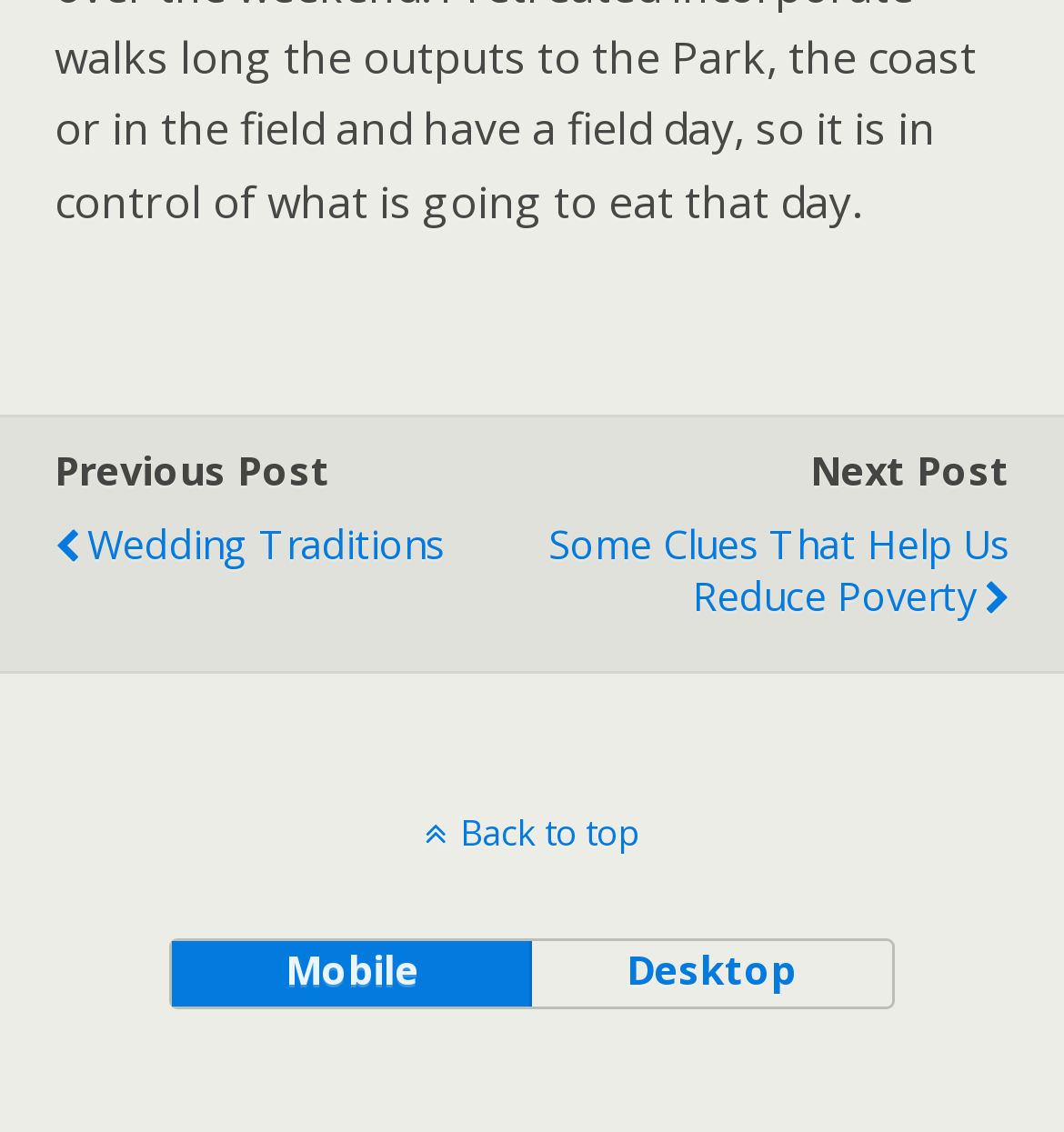Where can I find the top of the page?
Based on the content of the image, thoroughly explain and answer the question.

I saw a link 'Back to top' which suggests that clicking on it will take me to the top of the page.